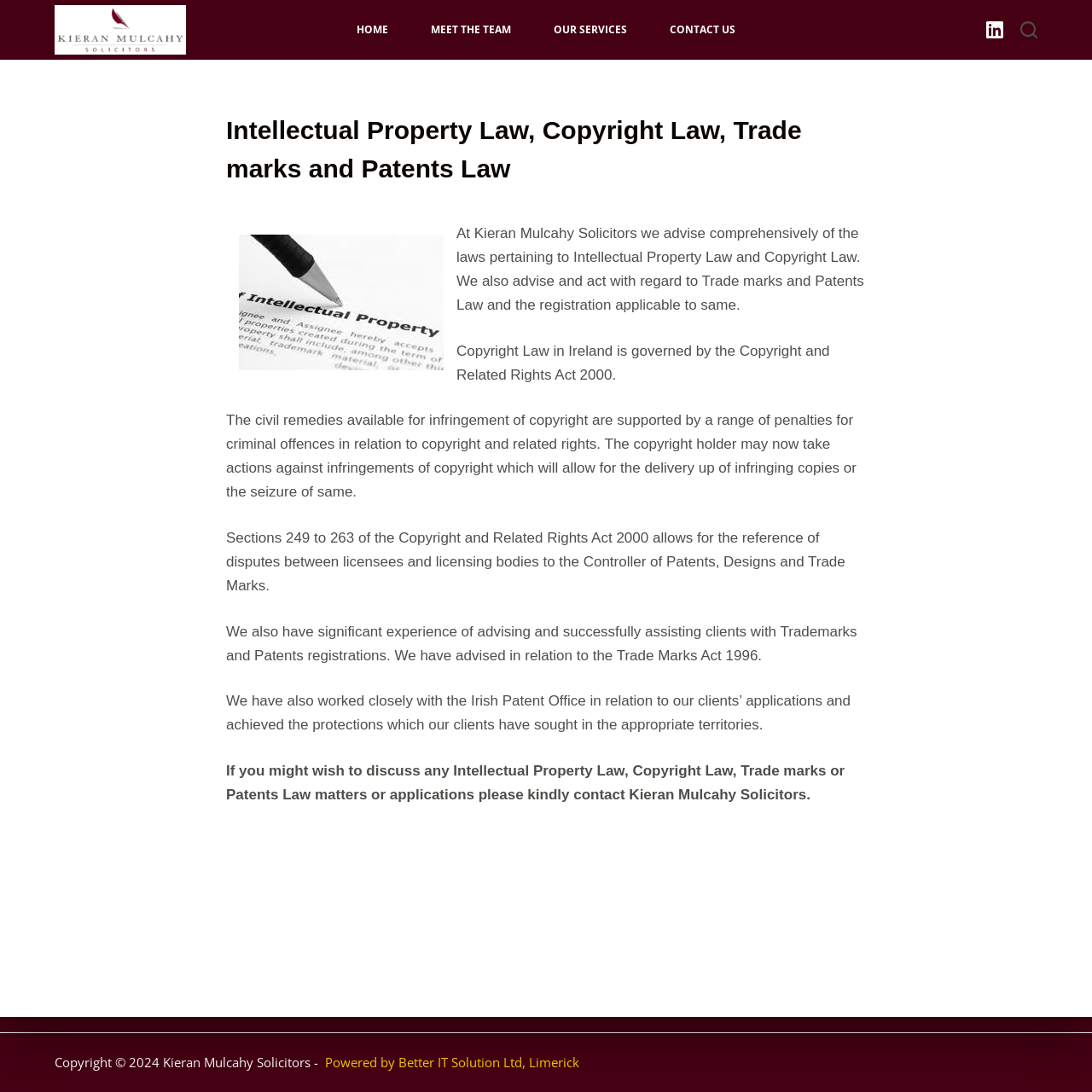Provide a single word or phrase answer to the question: 
Who can be contacted to discuss Intellectual Property Law matters?

Kieran Mulcahy Solicitors